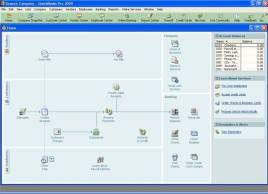Generate an in-depth description of the visual content.

The image depicts the interface of QuickBooks Pro 2008, showcasing its user-friendly design. The screen is divided into various sections, providing easy access to different features and functions. Prominently featured are icons representing tasks such as invoicing, payroll, and financial reporting, organized in a clear, visually appealing layout. 

The top menu bar presents options for navigation and settings, contributing to a streamlined user experience. The layout emphasizes intuitive access to functions, allowing users to manage their accounting needs efficiently. This visual representation exemplifies QuickBooks’ strengths in user-friendly design, contrasting with Peachtree's more rigid account management capabilities, such as the limitations on handling sub-accounts and modifying account identifiers.